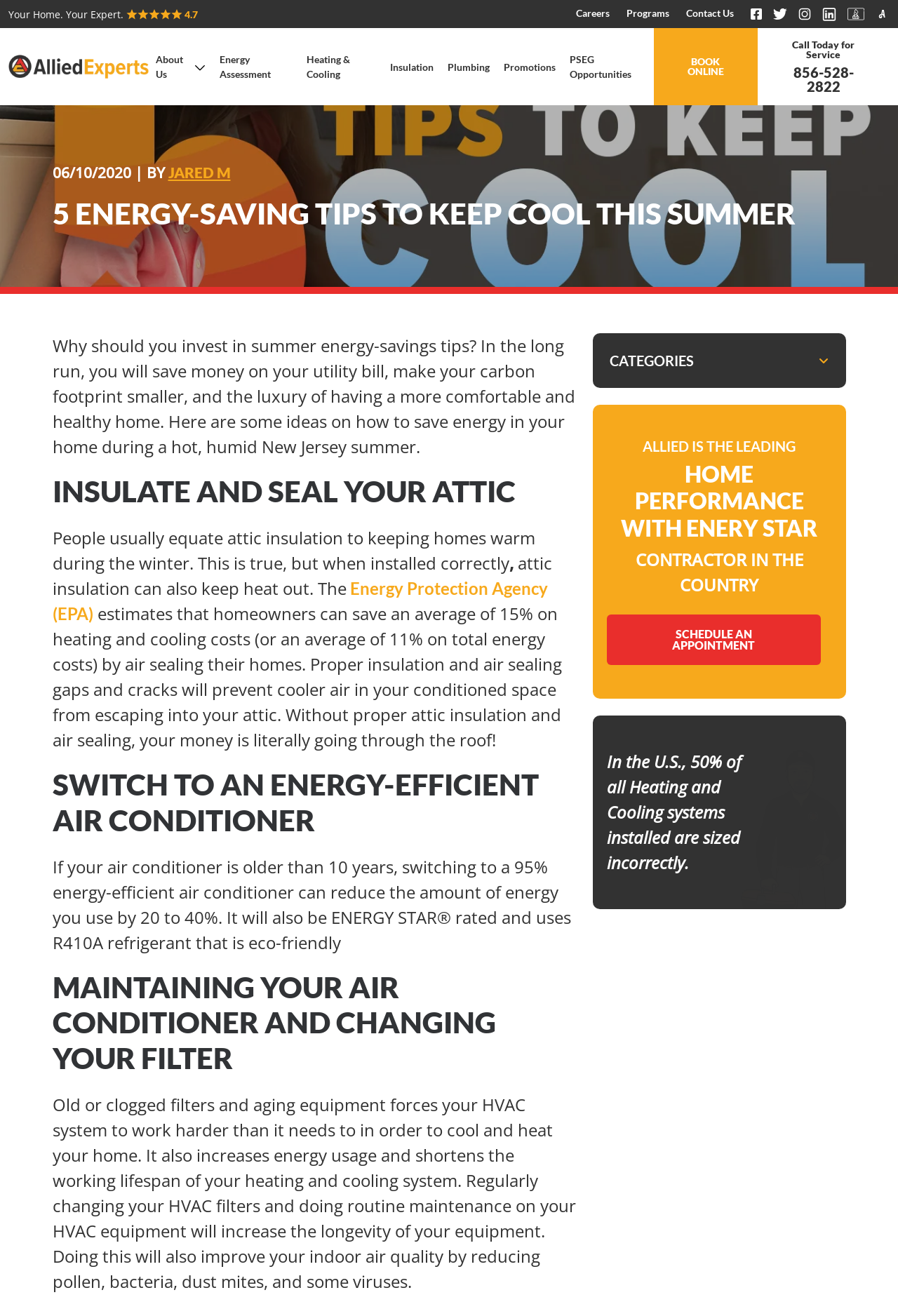Please identify the primary heading on the webpage and return its text.

5 ENERGY-SAVING TIPS TO KEEP COOL THIS SUMMER